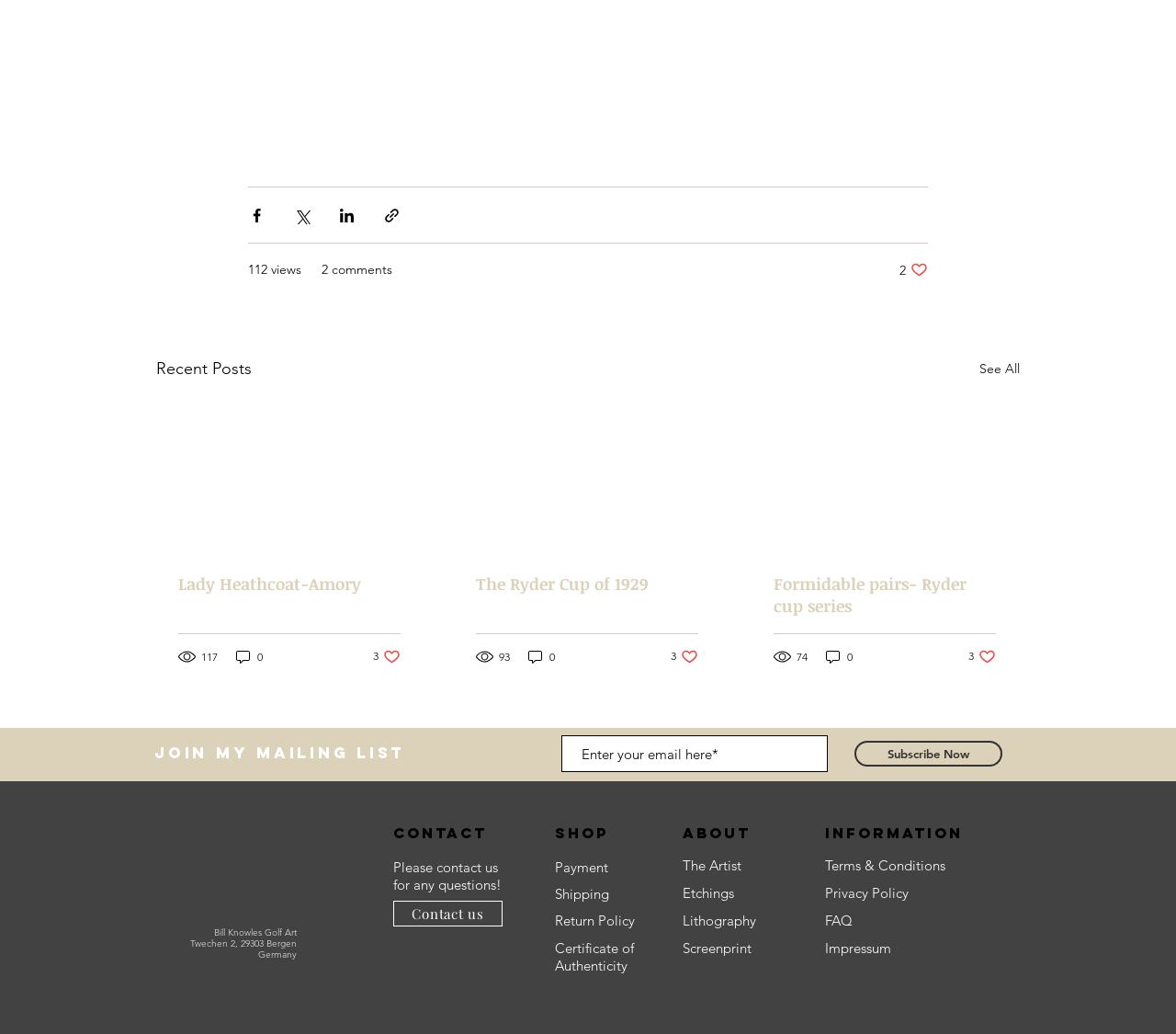Identify the bounding box coordinates of the element to click to follow this instruction: 'Visit the shop'. Ensure the coordinates are four float values between 0 and 1, provided as [left, top, right, bottom].

[0.472, 0.797, 0.559, 0.815]